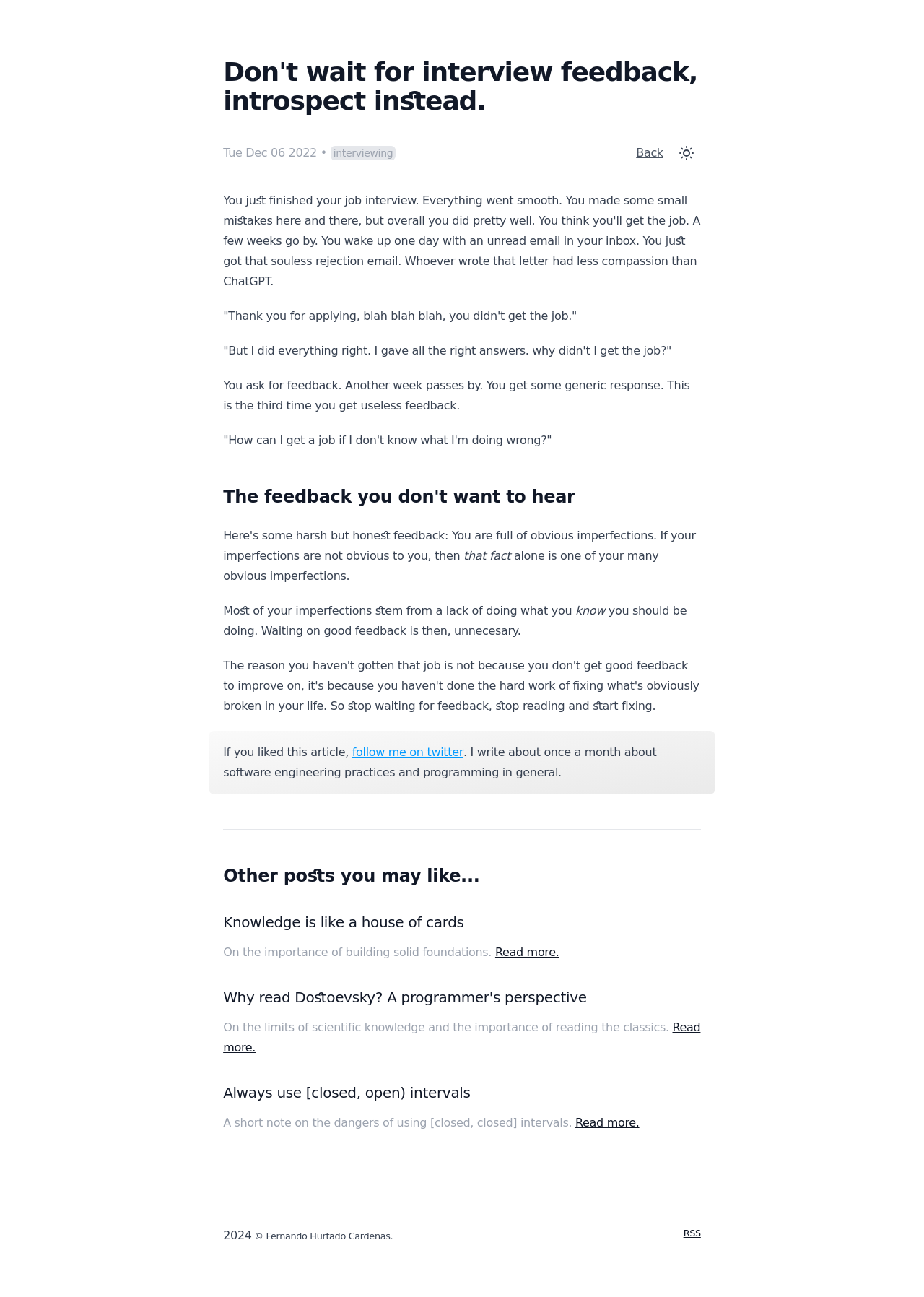Please specify the bounding box coordinates of the area that should be clicked to accomplish the following instruction: "Toggle Dark Mode". The coordinates should consist of four float numbers between 0 and 1, i.e., [left, top, right, bottom].

[0.727, 0.107, 0.758, 0.129]